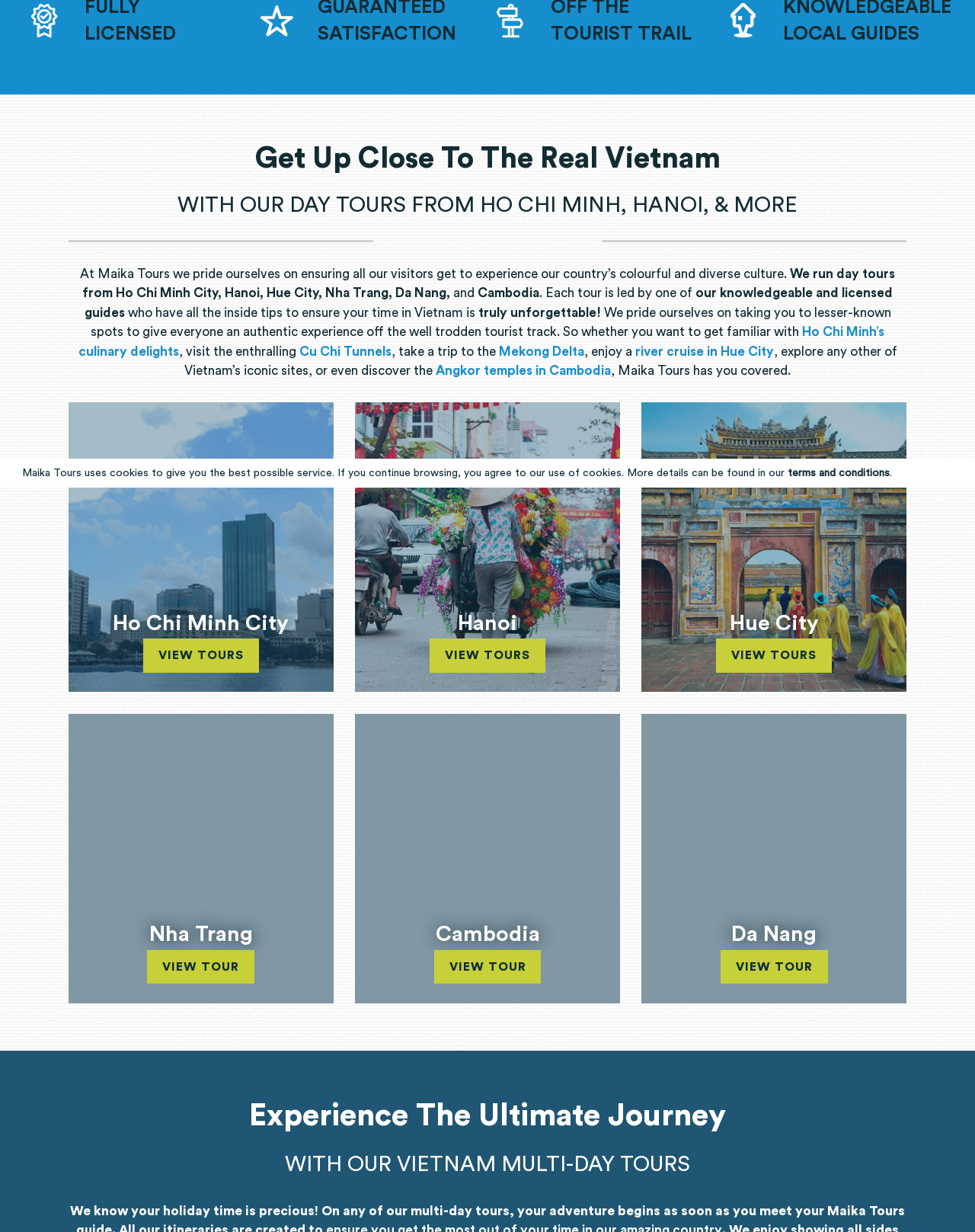Given the element description "Angkor temples in Cambodia", identify the bounding box of the corresponding UI element.

[0.447, 0.296, 0.627, 0.306]